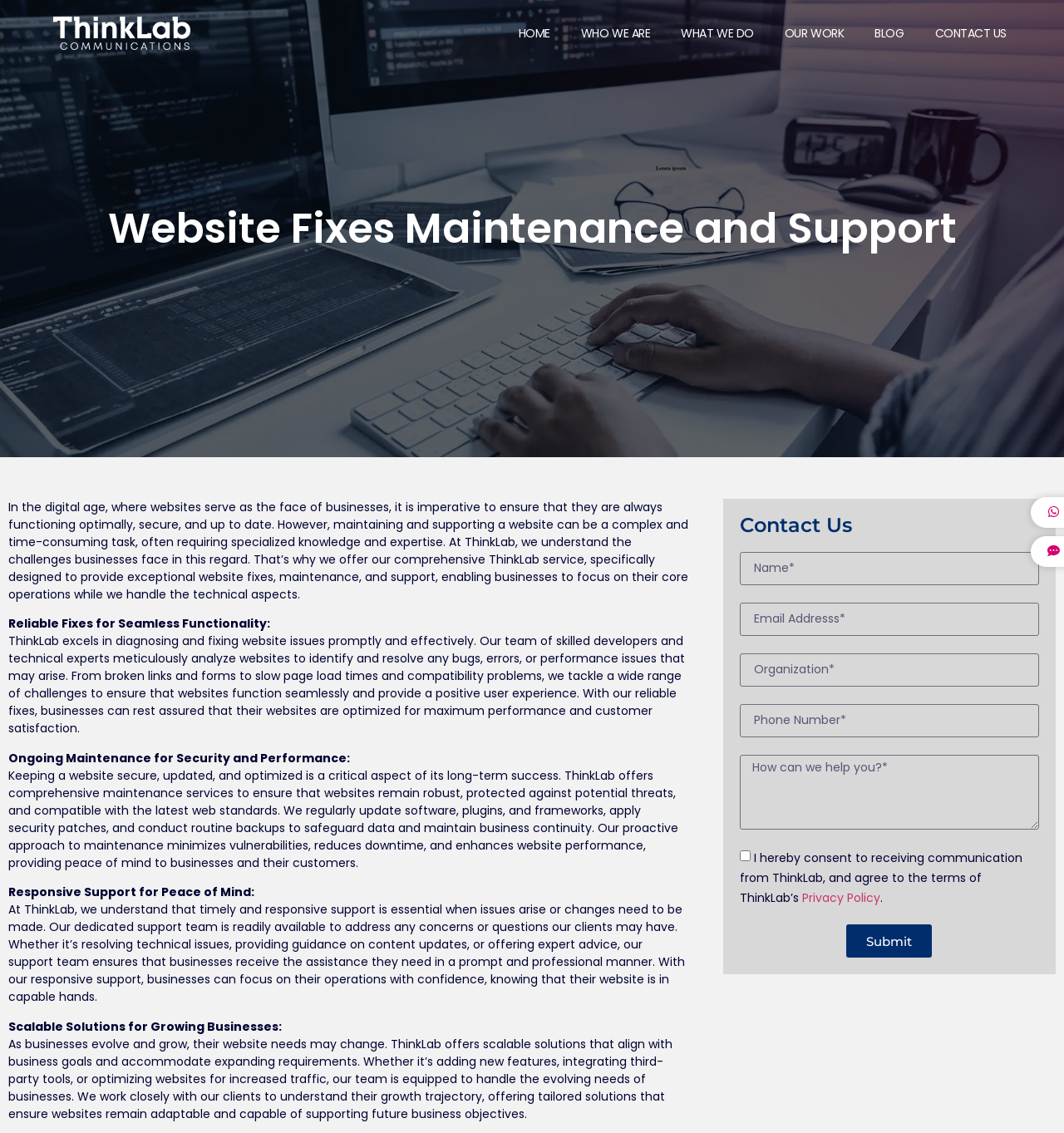Please indicate the bounding box coordinates for the clickable area to complete the following task: "Click the Submit button". The coordinates should be specified as four float numbers between 0 and 1, i.e., [left, top, right, bottom].

[0.796, 0.816, 0.876, 0.845]